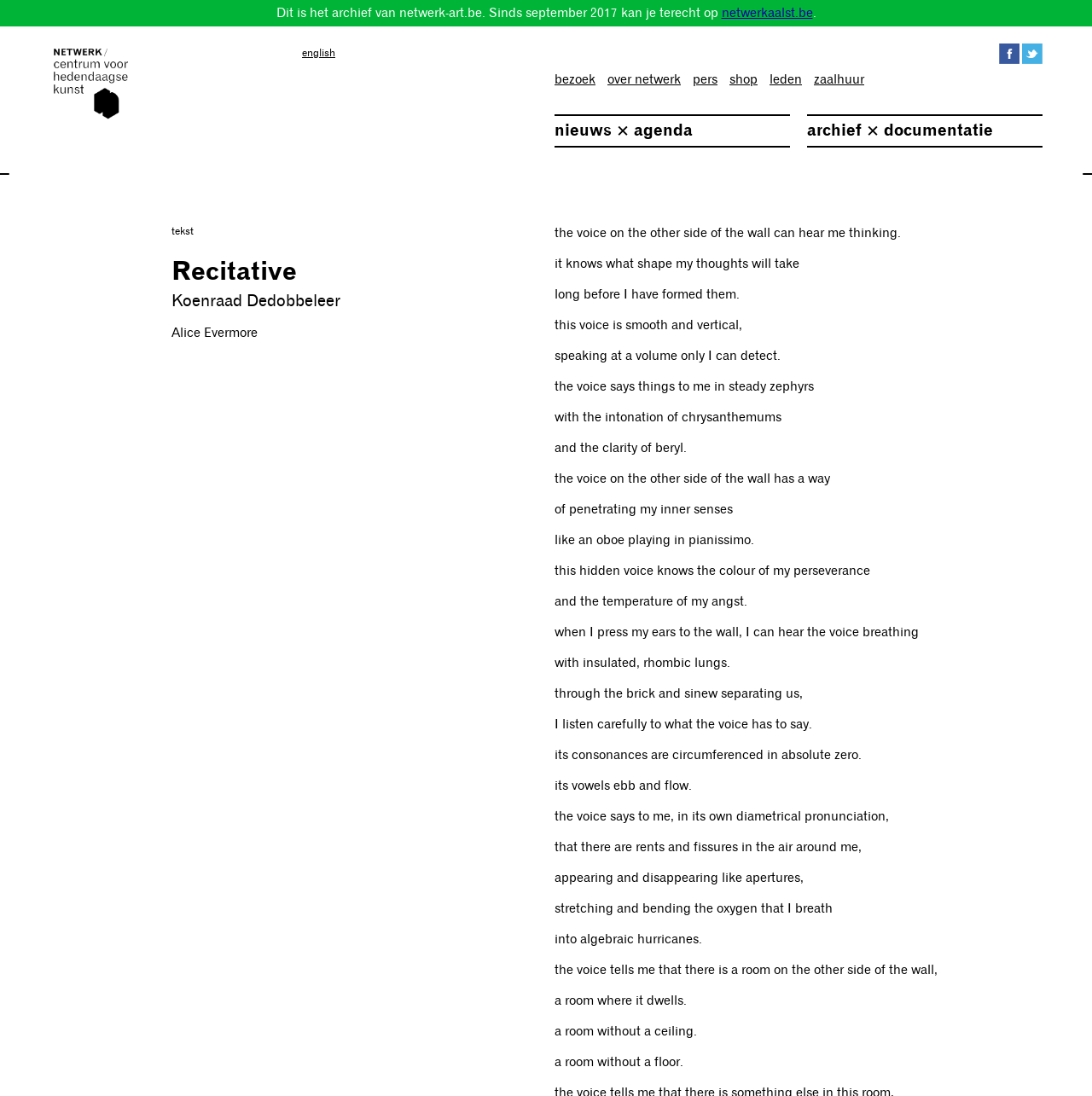Identify the bounding box coordinates necessary to click and complete the given instruction: "follow Netwerk on Facebook".

[0.915, 0.042, 0.936, 0.054]